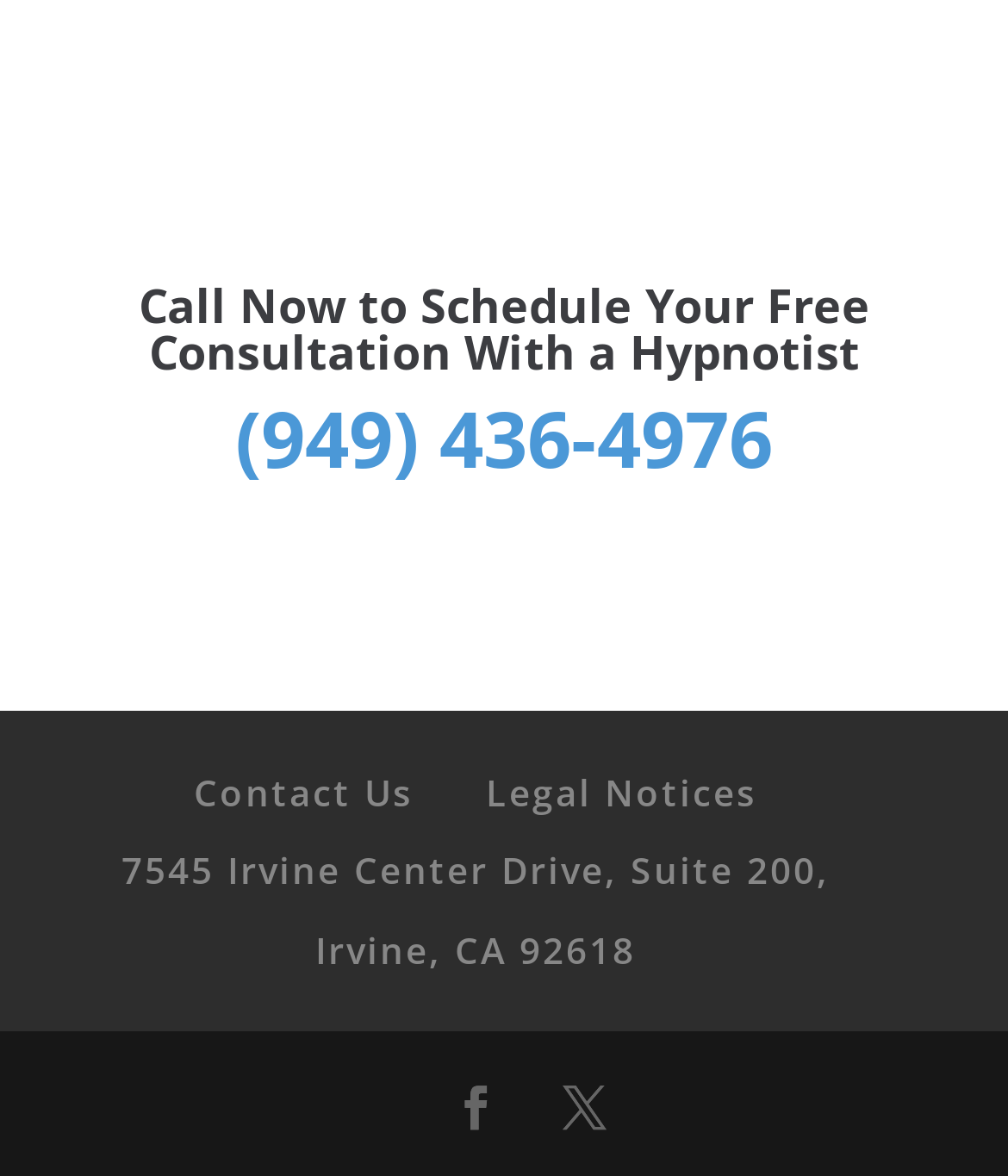How many social media links are at the bottom of the webpage?
Please elaborate on the answer to the question with detailed information.

The social media links are represented by the '' and '' icons, which are located at the bottom of the webpage, indicated by their bounding box coordinates [0.45, 0.911, 0.494, 0.979] and [0.558, 0.911, 0.601, 0.979] respectively. There are two social media links in total.